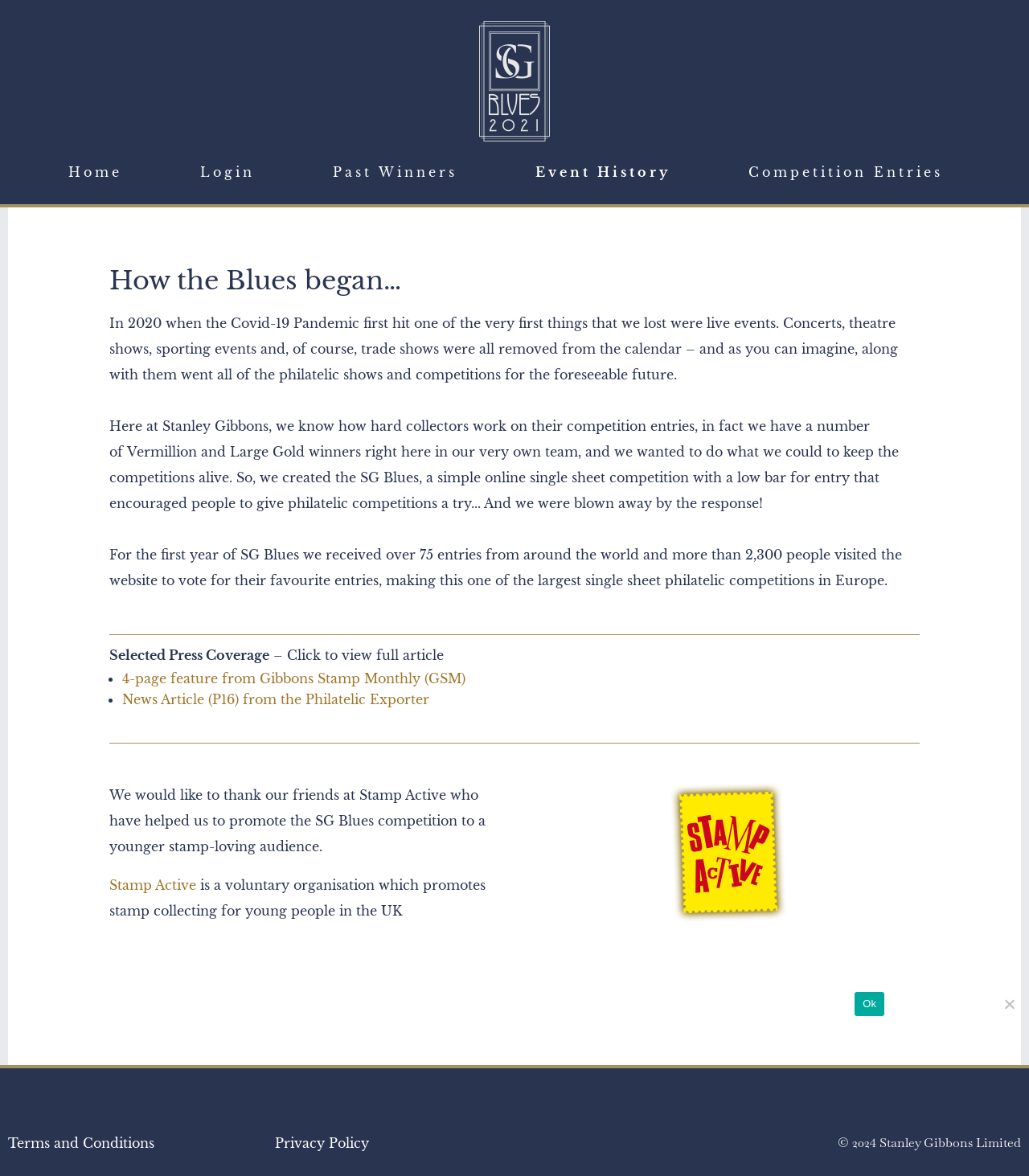What is the name of the competition mentioned on the webpage?
Utilize the image to construct a detailed and well-explained answer.

The webpage mentions the creation of the SG Blues, a simple online single sheet competition, to keep philatelic competitions alive during the Covid-19 pandemic.